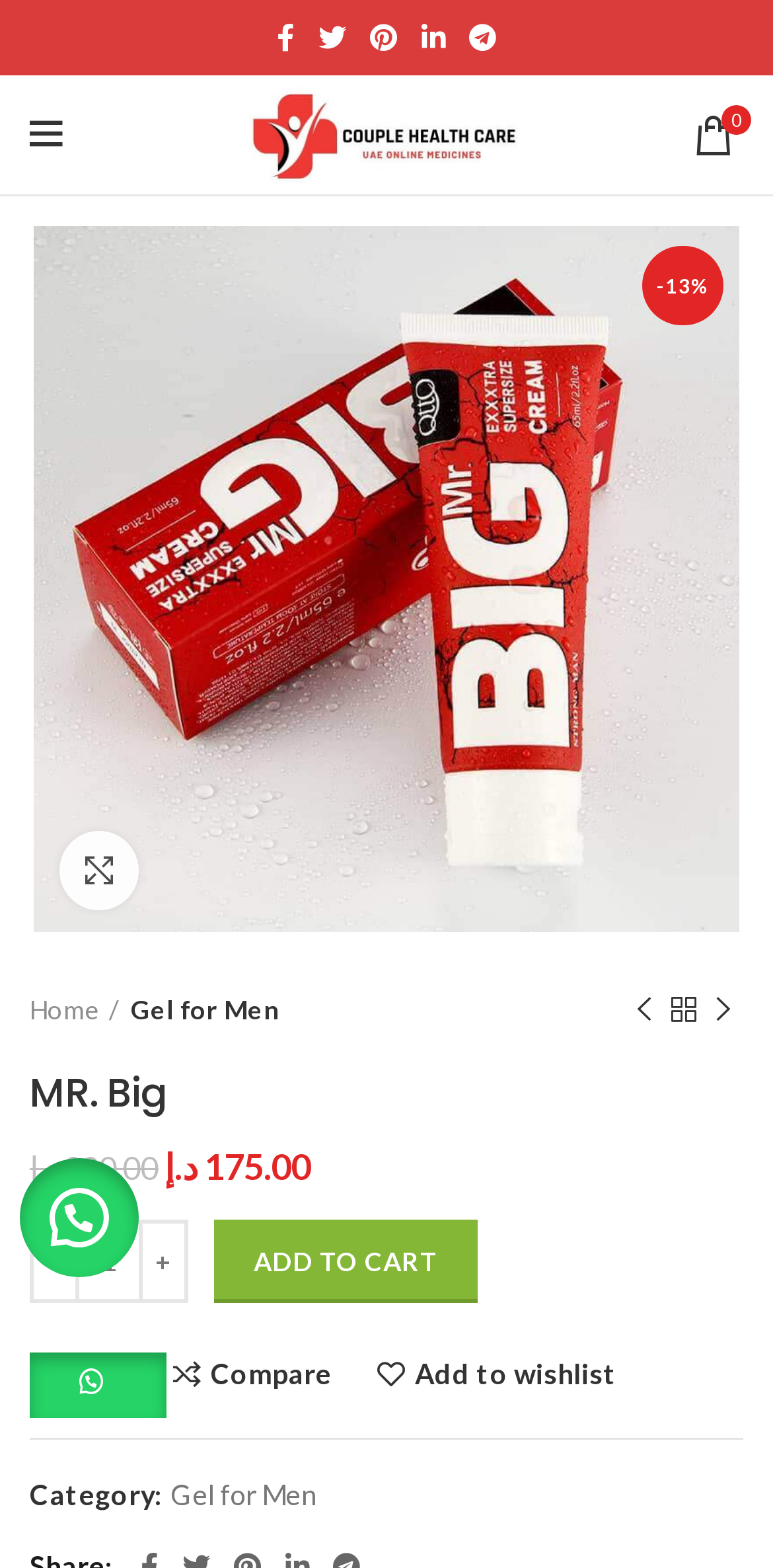Offer a thorough description of the webpage.

The webpage is about MR. big, a male enhancement and enlargement gel product. At the top, there are five social media links represented by icons, followed by a "Couple Healthcare" logo with an image. On the top-right corner, there is a notification indicating a 13% discount.

Below the logo, there is a large product image that takes up most of the page's width. Above the image, there is a link to enlarge the image. The product image is surrounded by navigation links, including "Home", "Gel for Men", and breadcrumb navigation.

On the right side of the product image, there is a section with product details, including a heading "MR. Big", a quantity selector with minus and plus buttons, and an "ADD TO CART" button. Below this section, there are two buttons, one with a compare icon and another with an add to wishlist icon.

At the bottom of the page, there is a category section with a link to "Gel for Men". There are also some buttons and links scattered throughout the page, including a "Previous product" and "Next product" navigation.